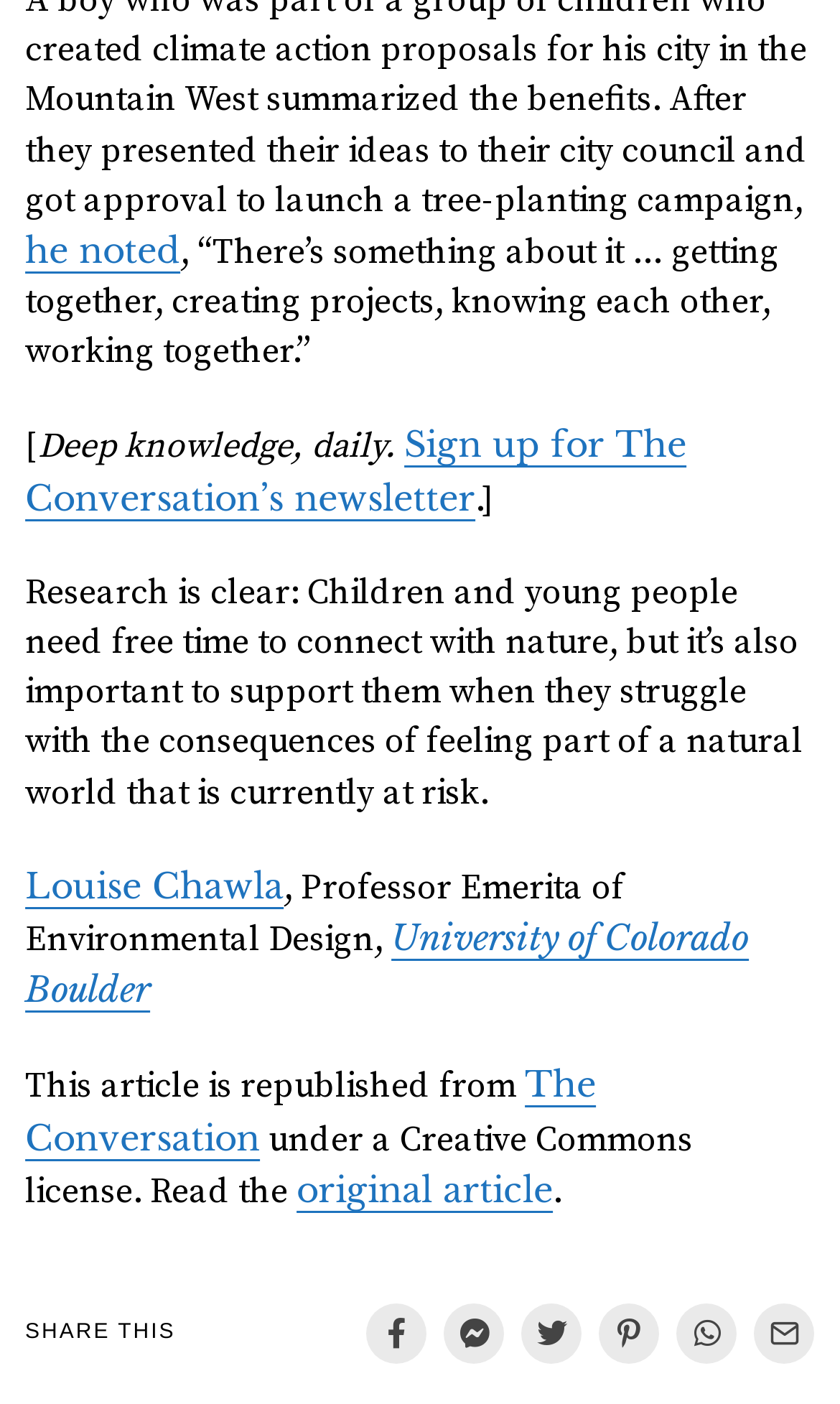Please determine the bounding box coordinates of the section I need to click to accomplish this instruction: "Share this".

[0.03, 0.94, 0.209, 0.957]